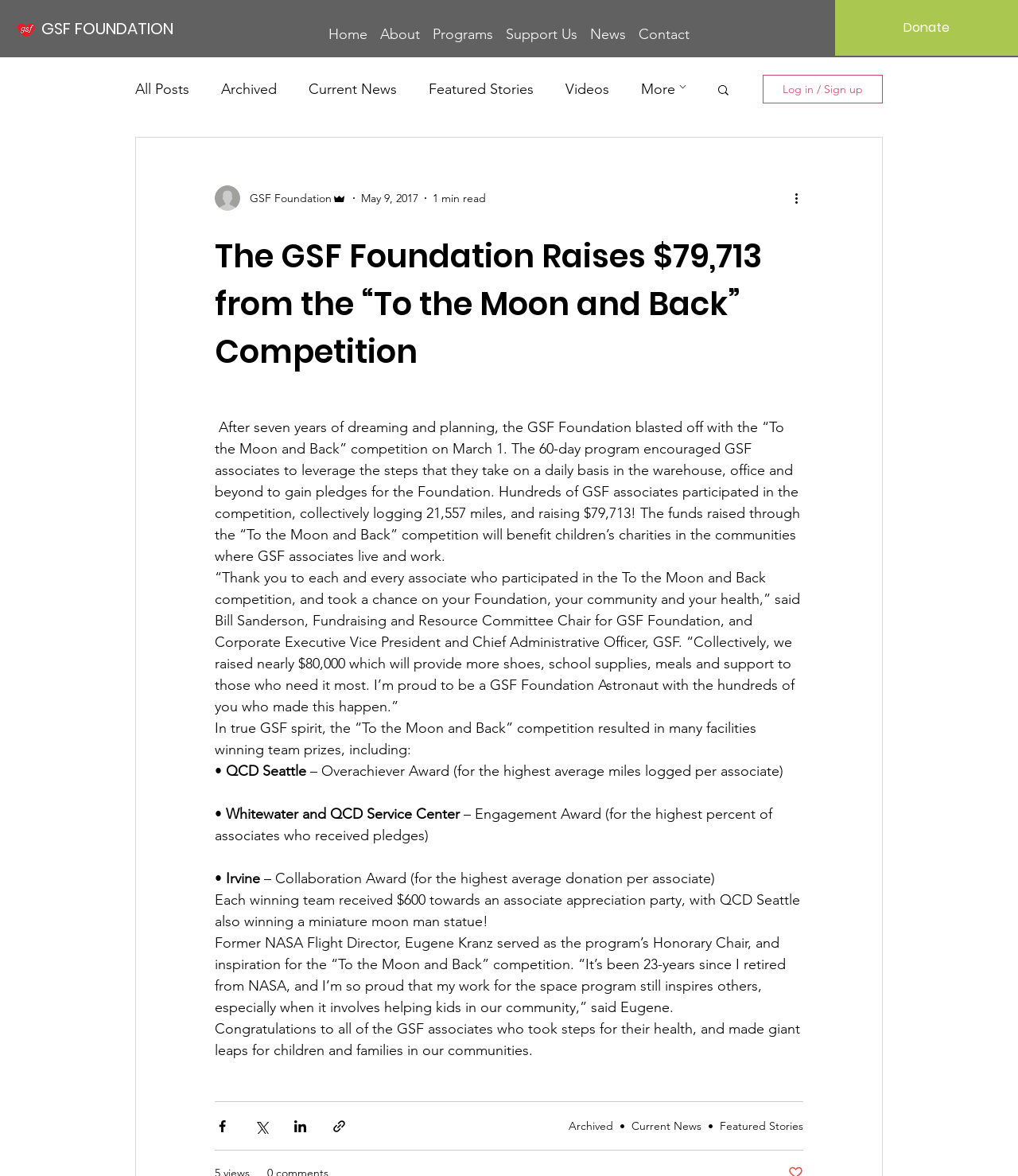How many miles were logged by GSF associates?
Analyze the screenshot and provide a detailed answer to the question.

The number of miles logged by GSF associates can be found in the main article, where it is written as 'Hundreds of GSF associates participated in the competition, collectively logging 21,557 miles, and raising $79,713!'.